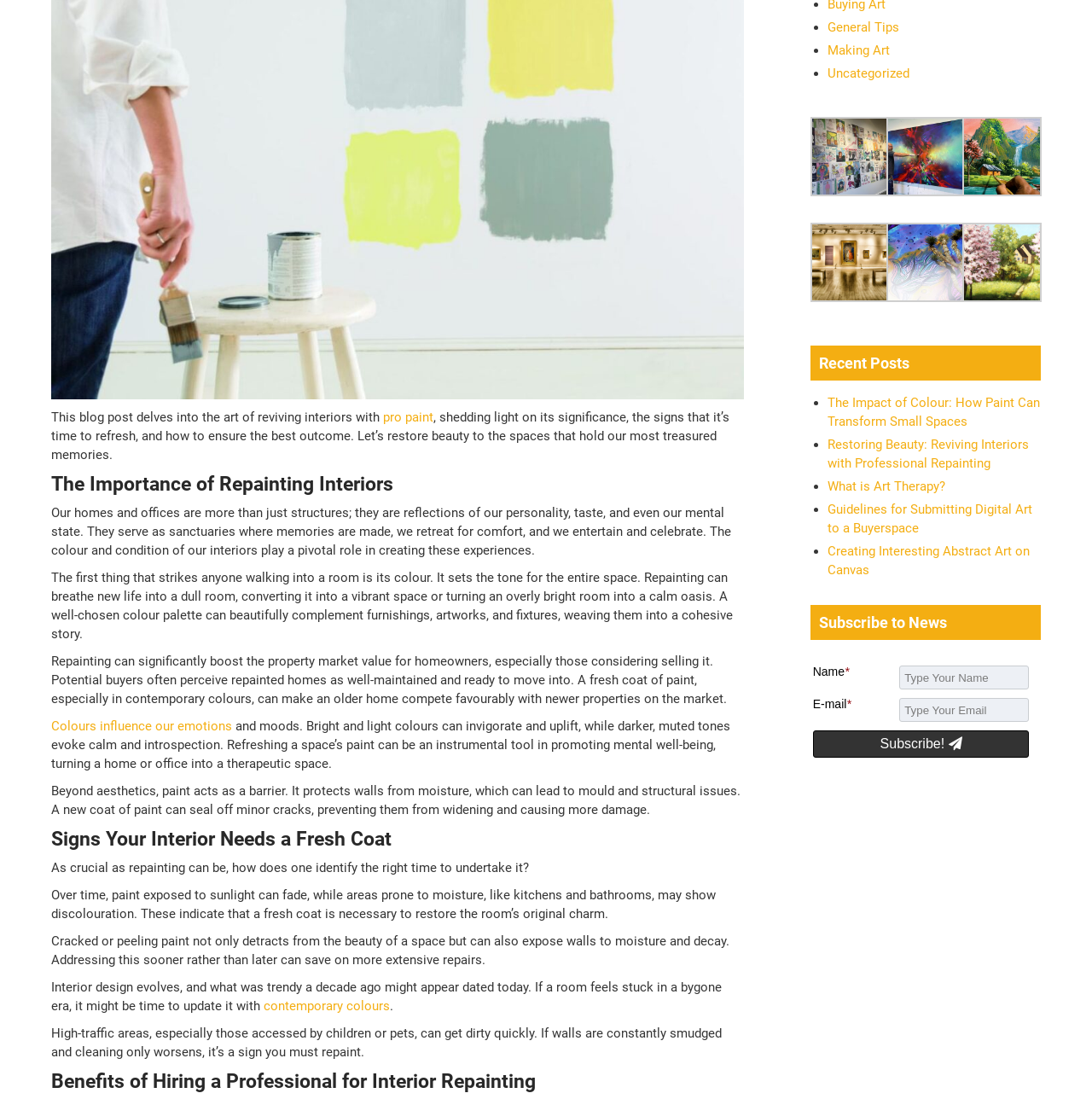Find the bounding box of the UI element described as follows: "contemporary colours".

[0.241, 0.909, 0.357, 0.923]